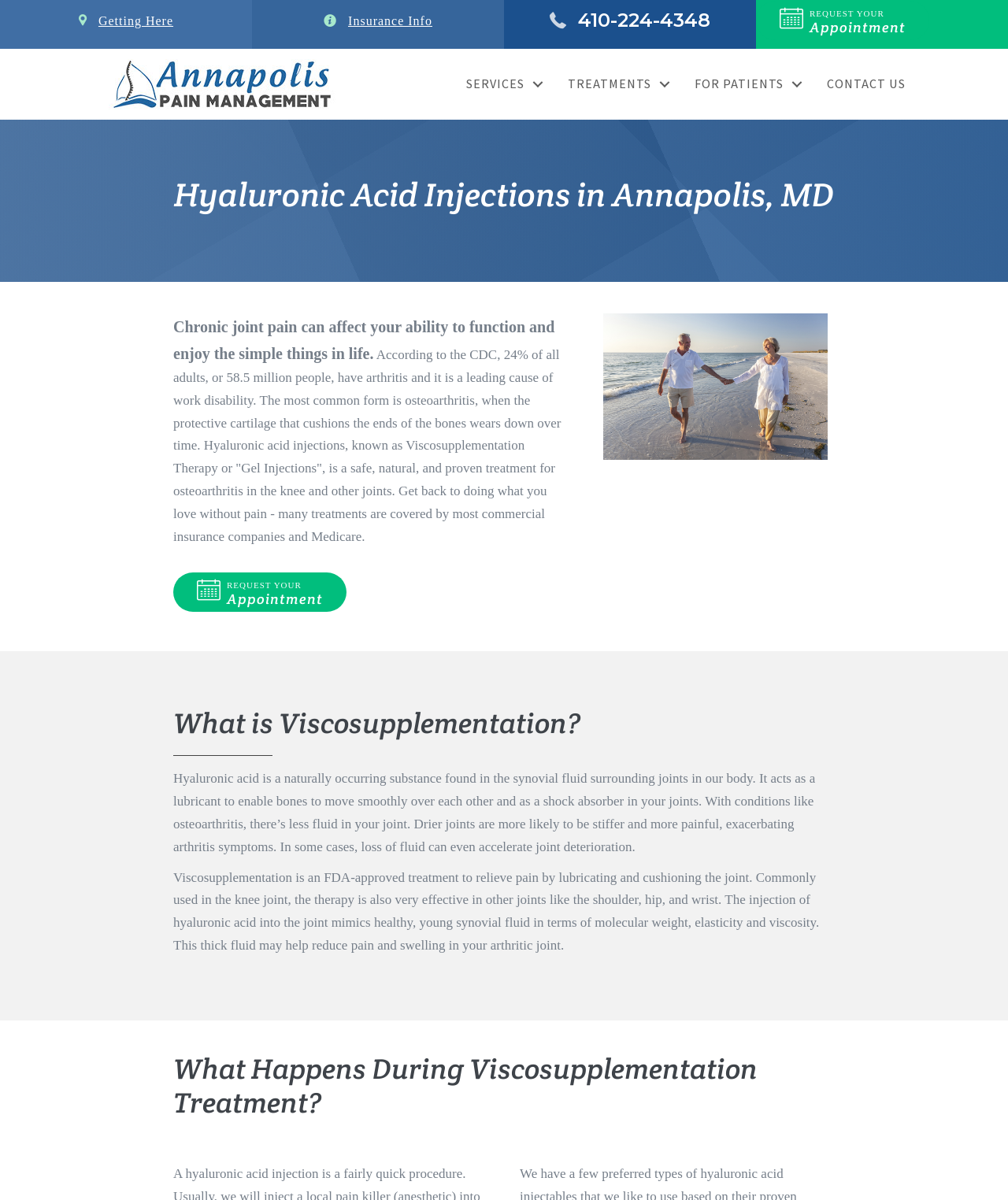From the details in the image, provide a thorough response to the question: What is the name of the pain management center?

I found this information by looking at the top navigation bar, where I saw a link with the text 'Annapolis Pain Management'. This is likely the name of the pain management center.